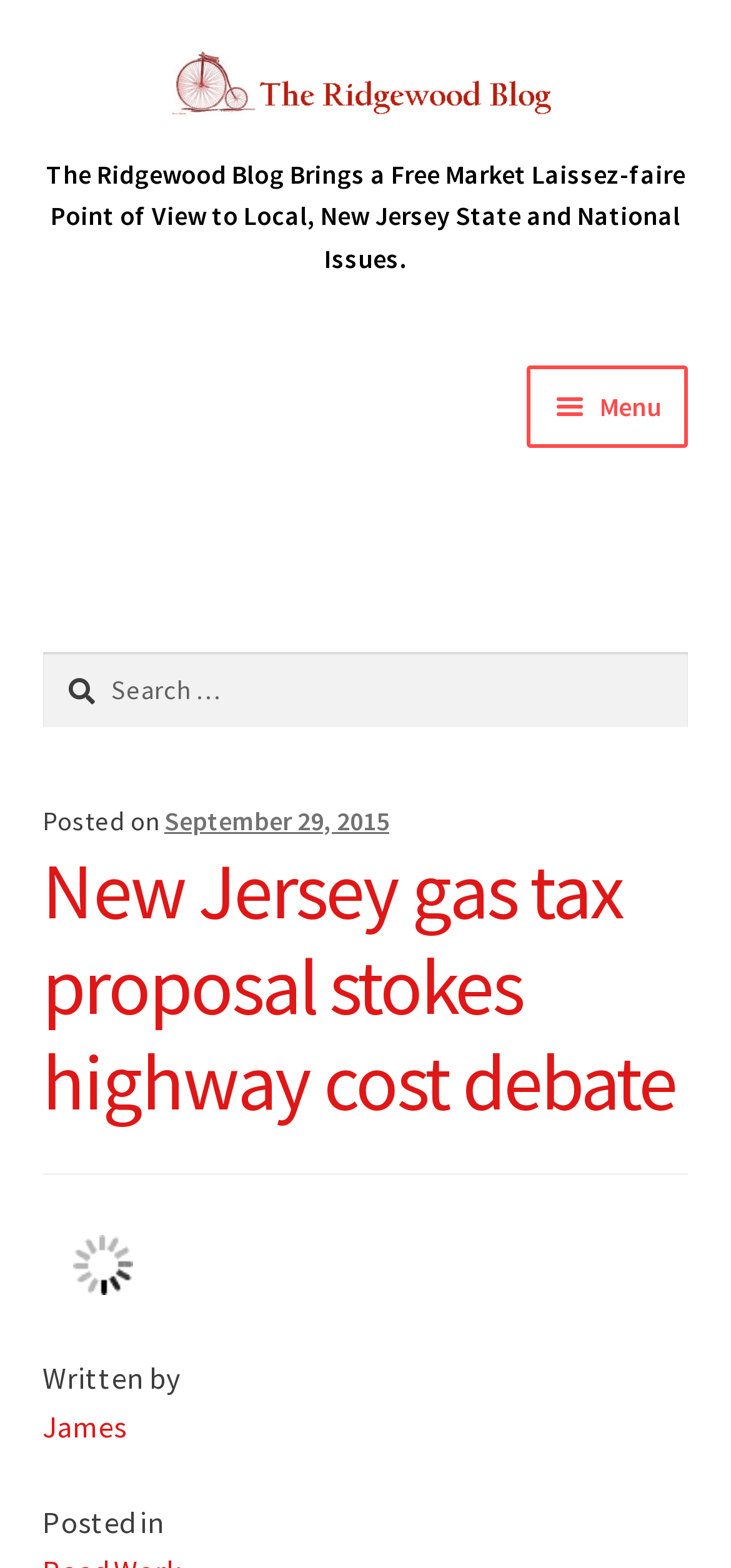What is the purpose of the search box?
Using the information presented in the image, please offer a detailed response to the question.

I inferred the purpose of the search box by looking at its label, which says 'Search for:', and its location on the page, which suggests that it is used to search the blog's content.